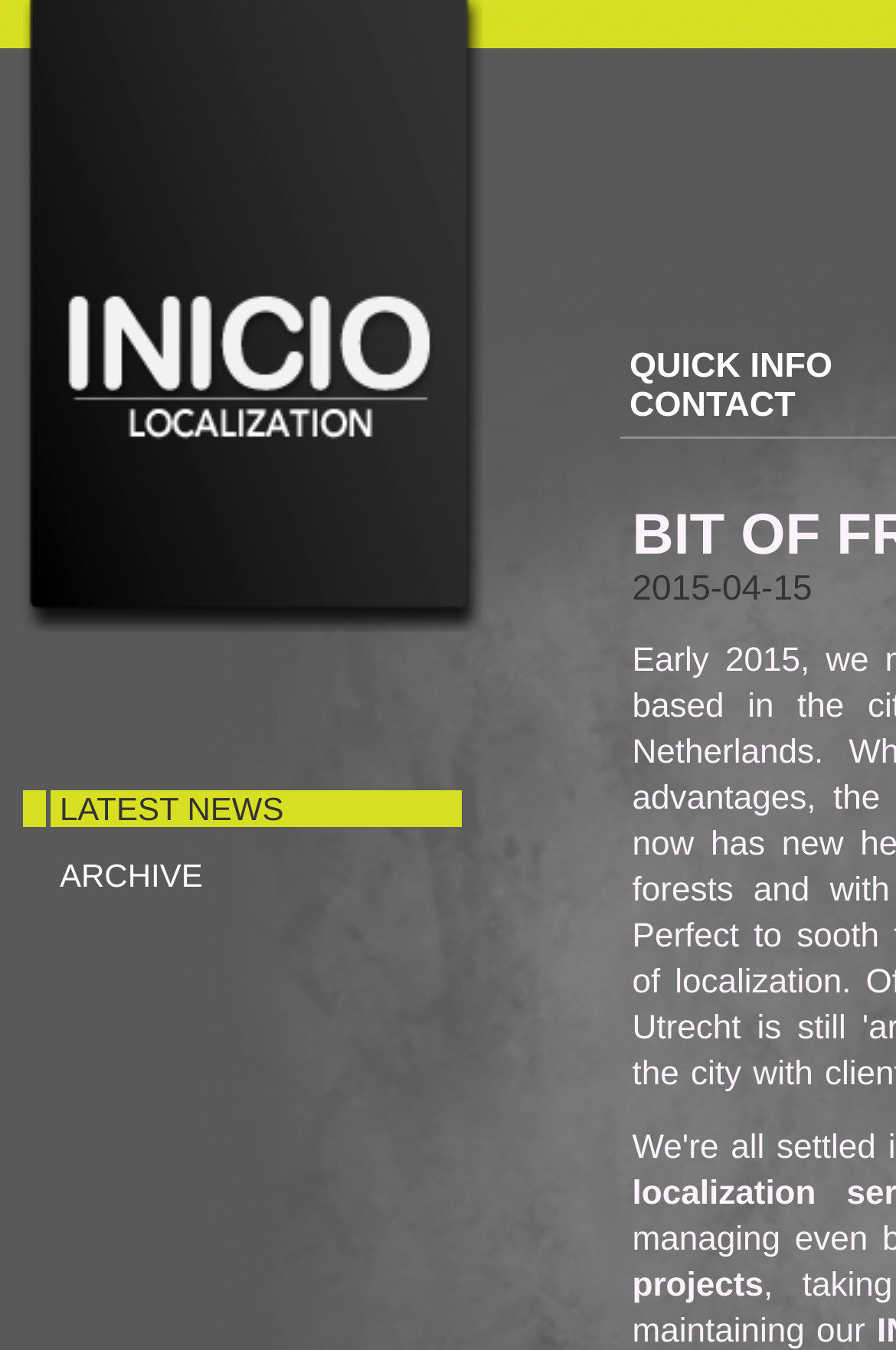What is the image above the 'News | INICIO localization: business' link?
Please answer the question with a single word or phrase, referencing the image.

Logo